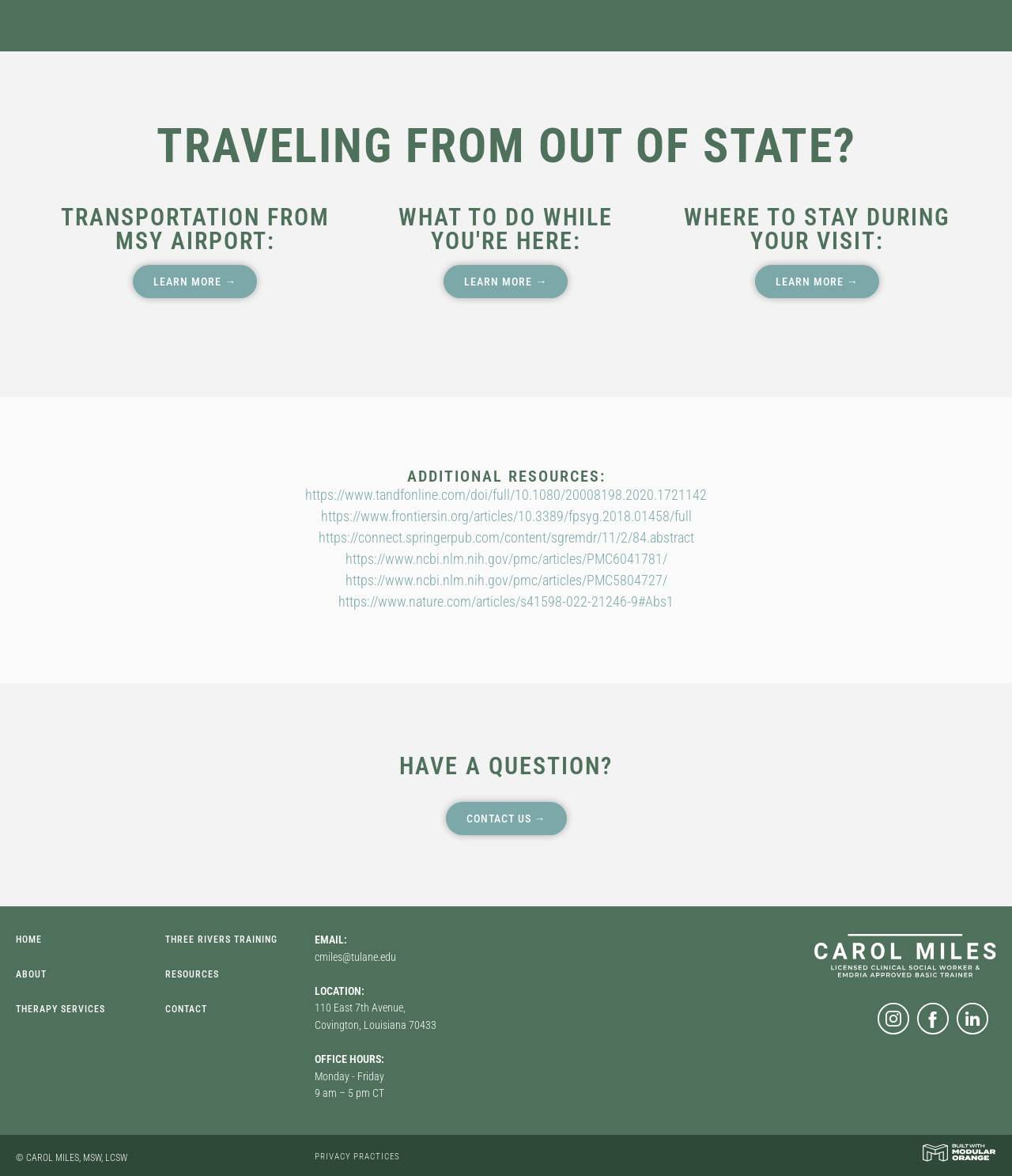How many links are provided under 'ADDITIONAL RESOURCES'?
Refer to the screenshot and respond with a concise word or phrase.

6